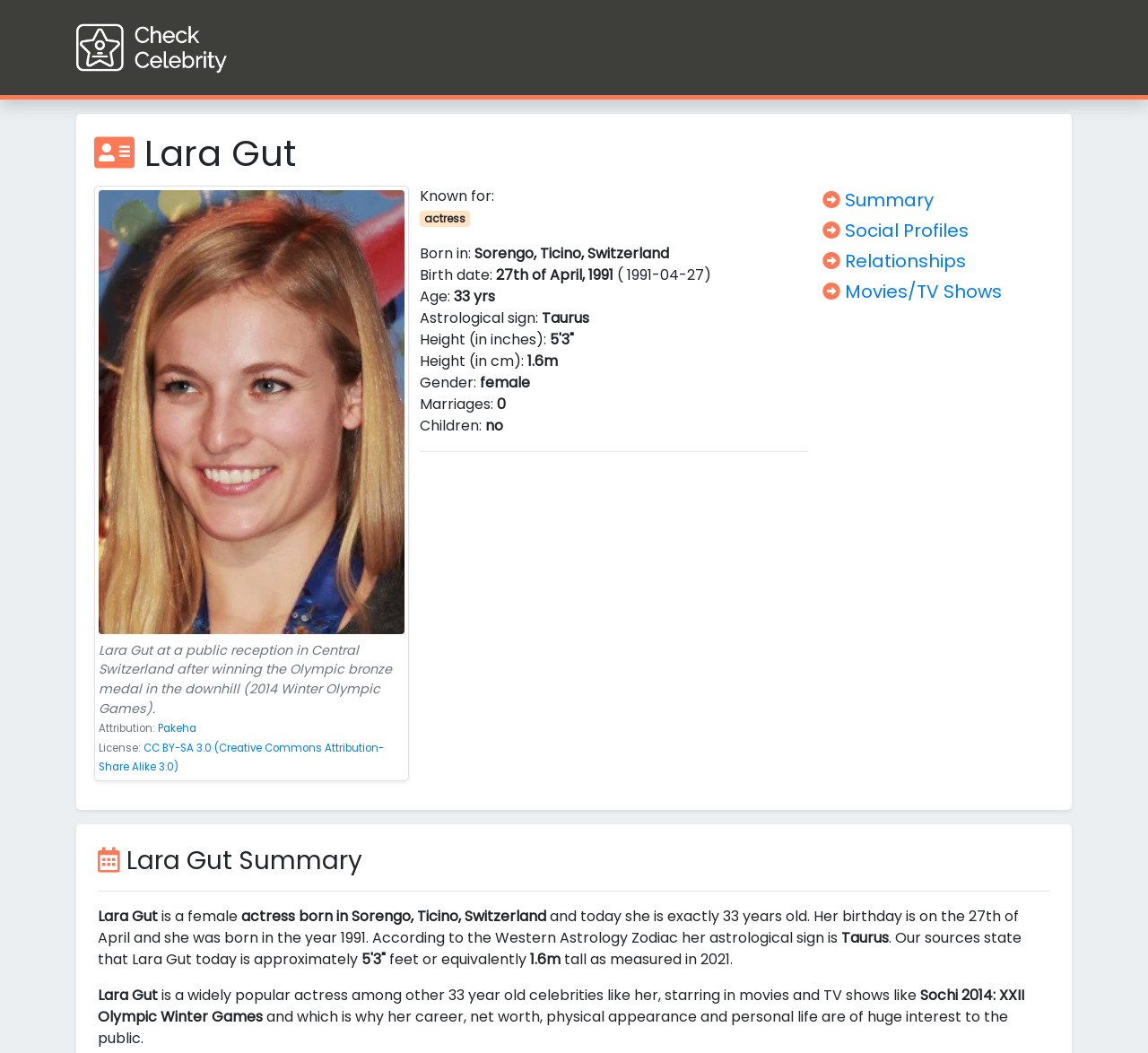Based on the image, provide a detailed and complete answer to the question: 
What is Lara Gut's height in inches?

The answer can be found in the section that lists Lara Gut's physical characteristics, where it is stated that her height is 5 feet 3 inches.